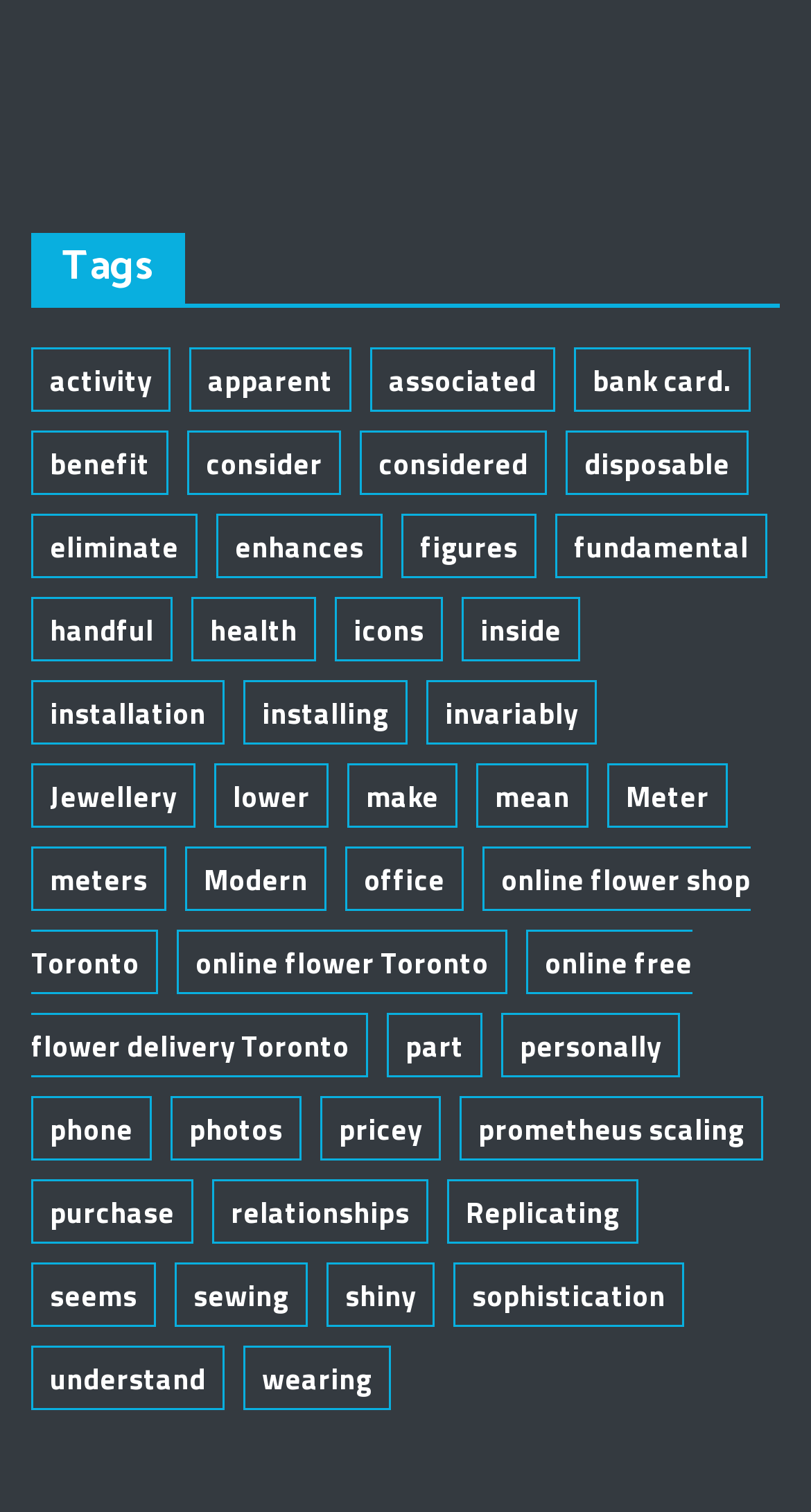Please locate the bounding box coordinates for the element that should be clicked to achieve the following instruction: "View 'online flower shop Toronto'". Ensure the coordinates are given as four float numbers between 0 and 1, i.e., [left, top, right, bottom].

[0.038, 0.56, 0.926, 0.658]